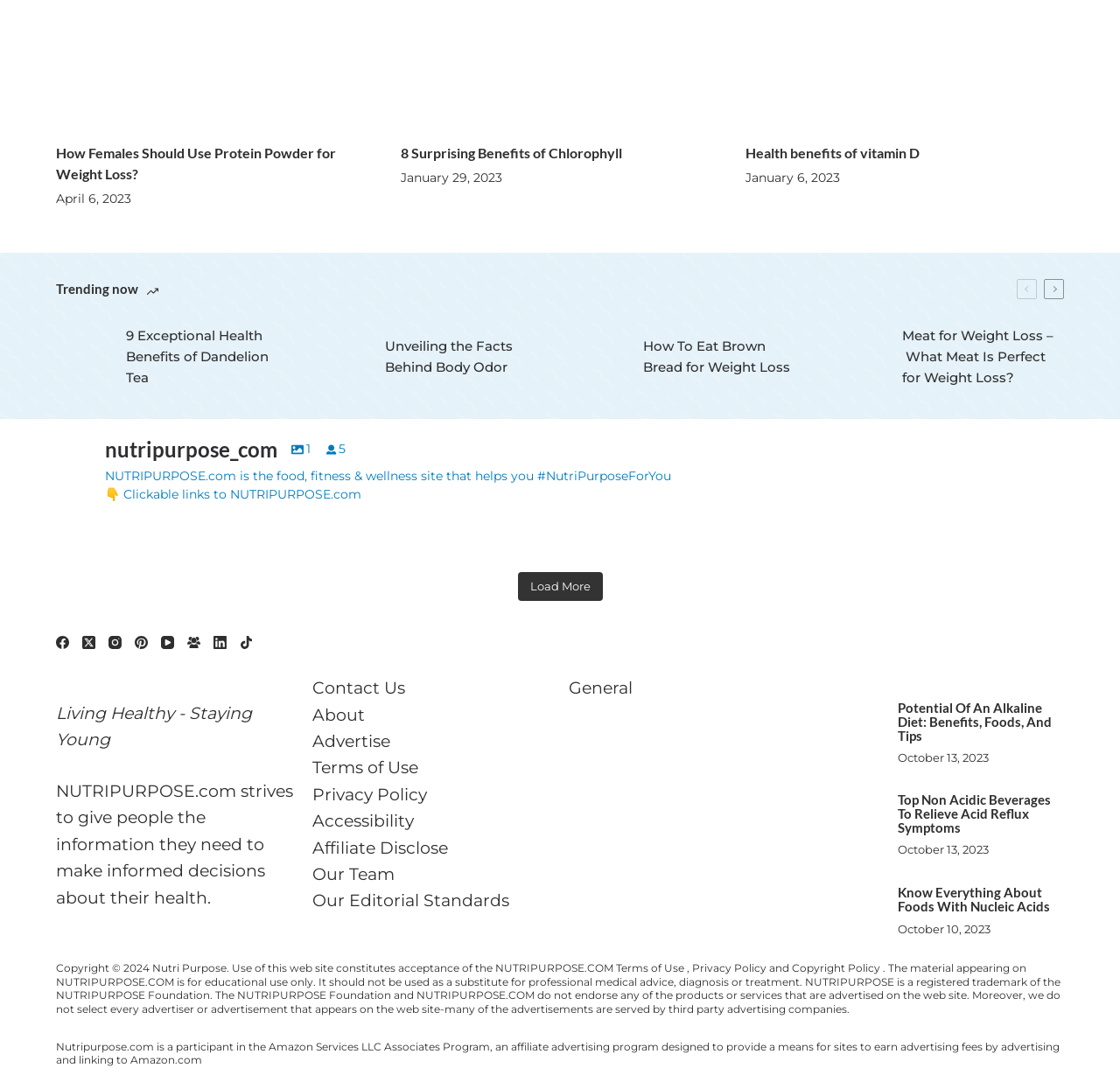How many 'View' links are on the webpage?
Refer to the image and answer the question using a single word or phrase.

5